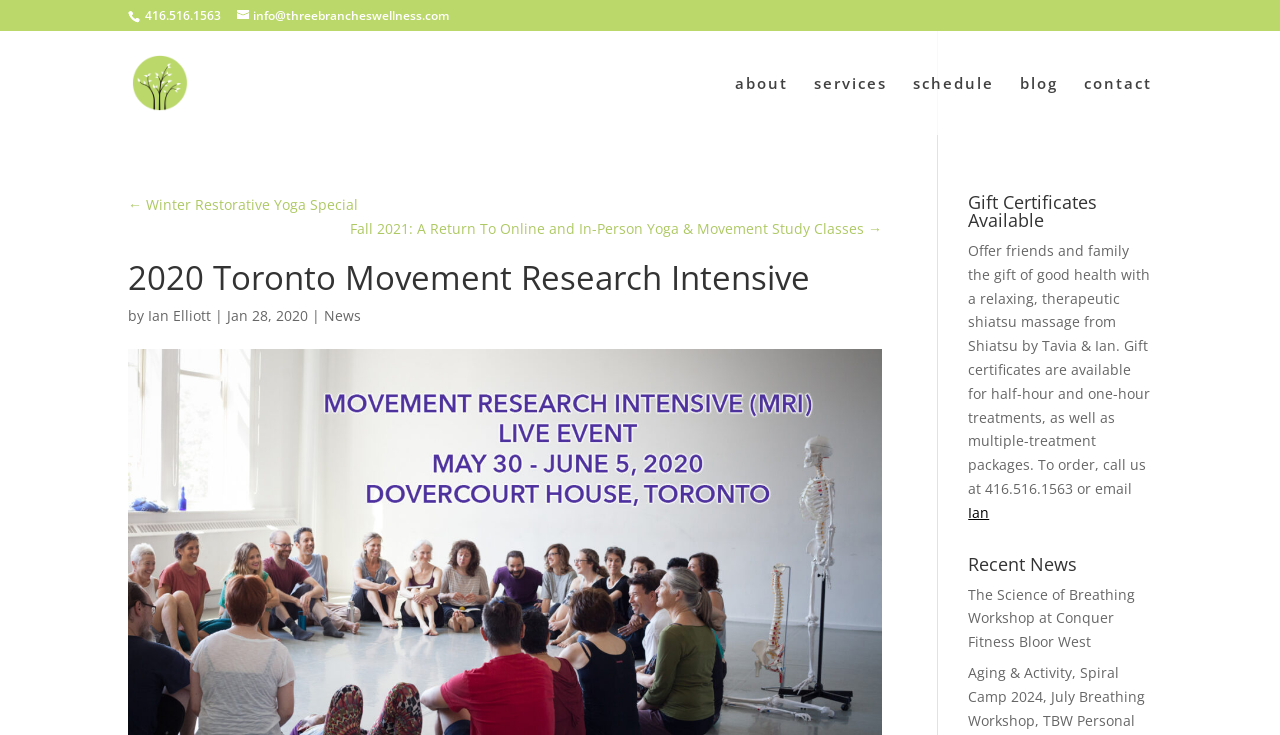Please predict the bounding box coordinates of the element's region where a click is necessary to complete the following instruction: "send an email to info@threebrancheswellness.com". The coordinates should be represented by four float numbers between 0 and 1, i.e., [left, top, right, bottom].

[0.185, 0.01, 0.351, 0.033]